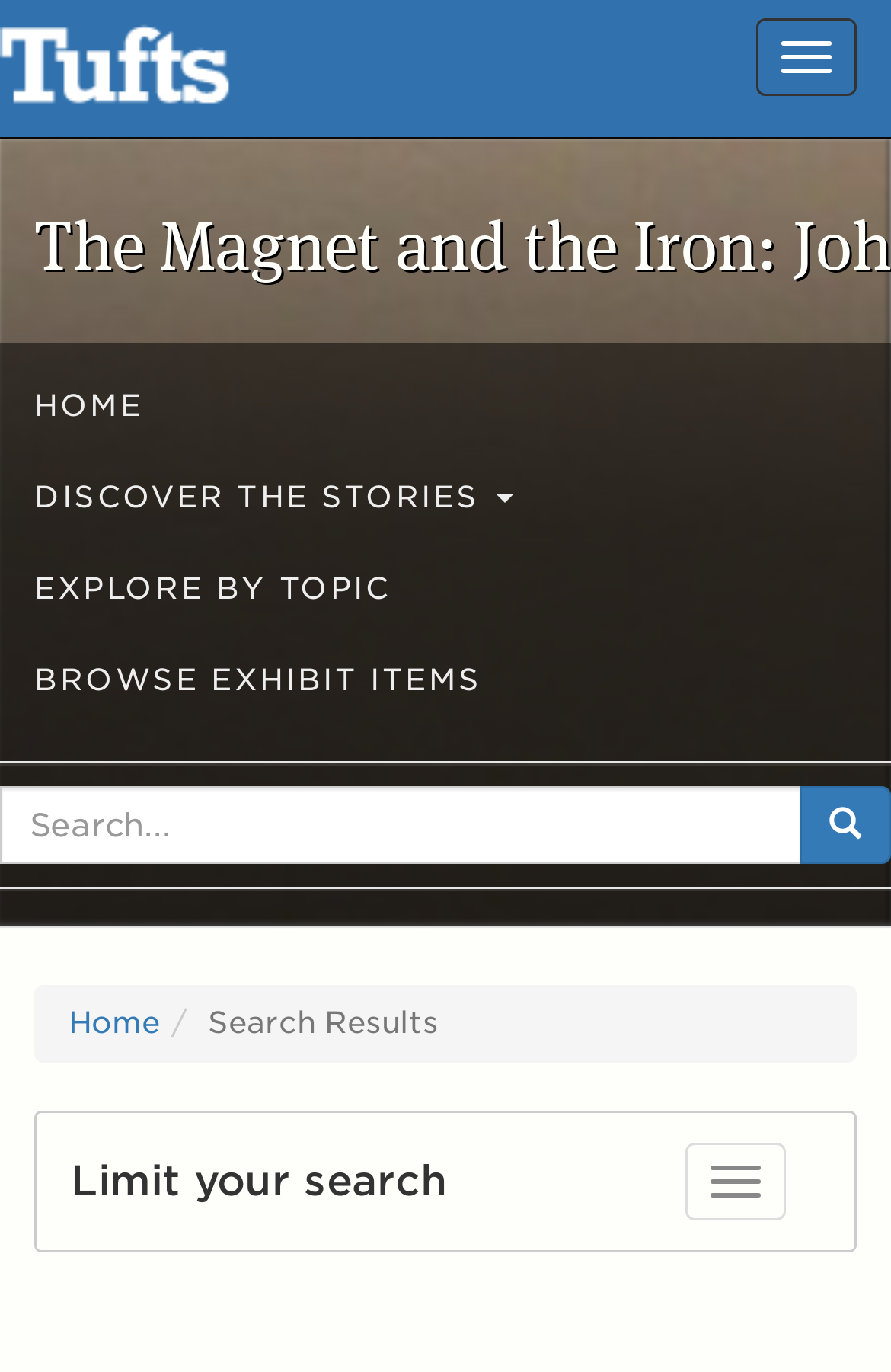How many links are in the top navigation bar?
Please answer the question as detailed as possible based on the image.

I counted the links in the top navigation bar, which are 'HOME', 'DISCOVER THE STORIES', 'EXPLORE BY TOPIC', and 'BROWSE EXHIBIT ITEMS'. There are 4 links in total.